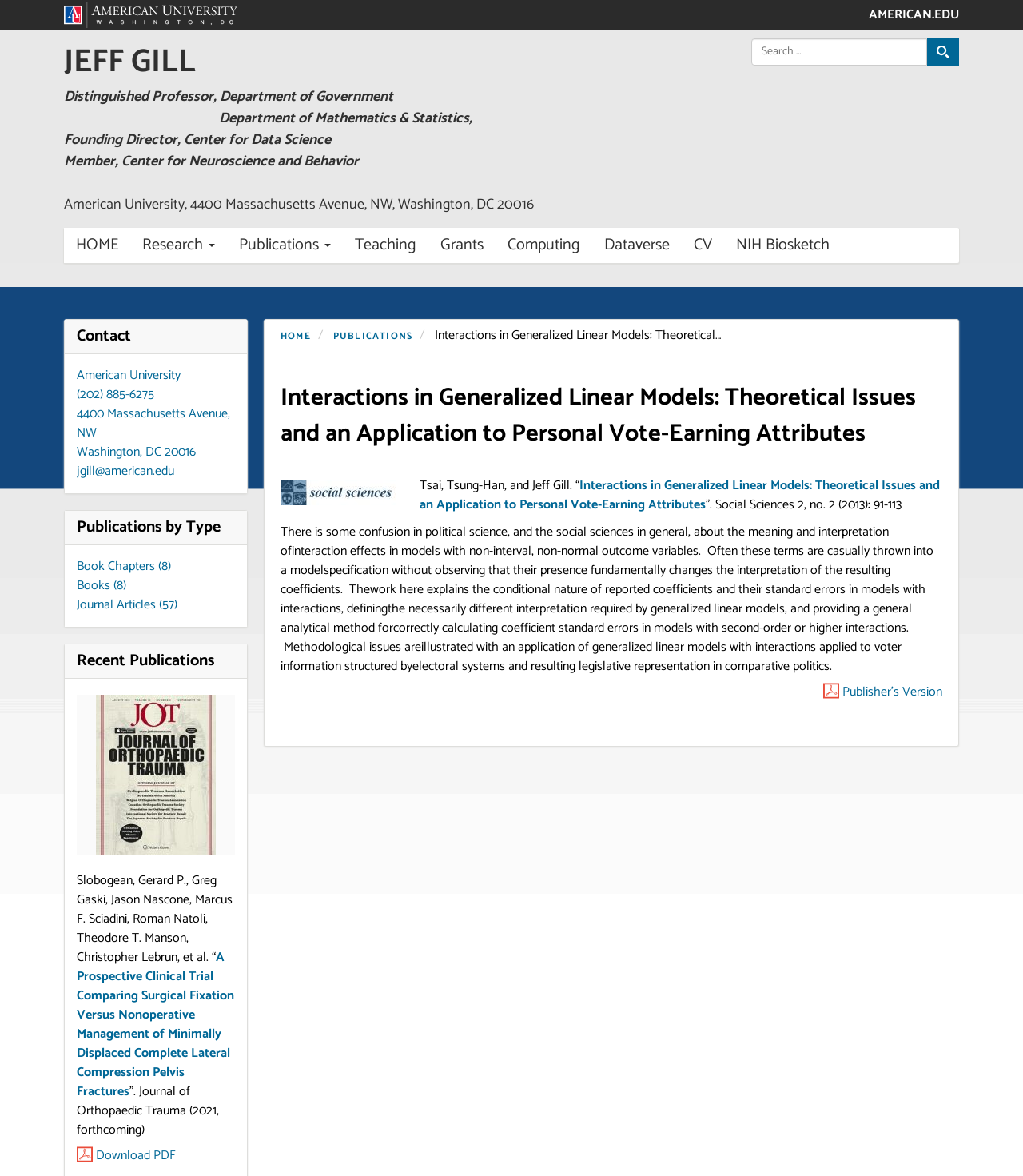Specify the bounding box coordinates of the region I need to click to perform the following instruction: "Contact Jeff Gill". The coordinates must be four float numbers in the range of 0 to 1, i.e., [left, top, right, bottom].

[0.075, 0.31, 0.177, 0.328]